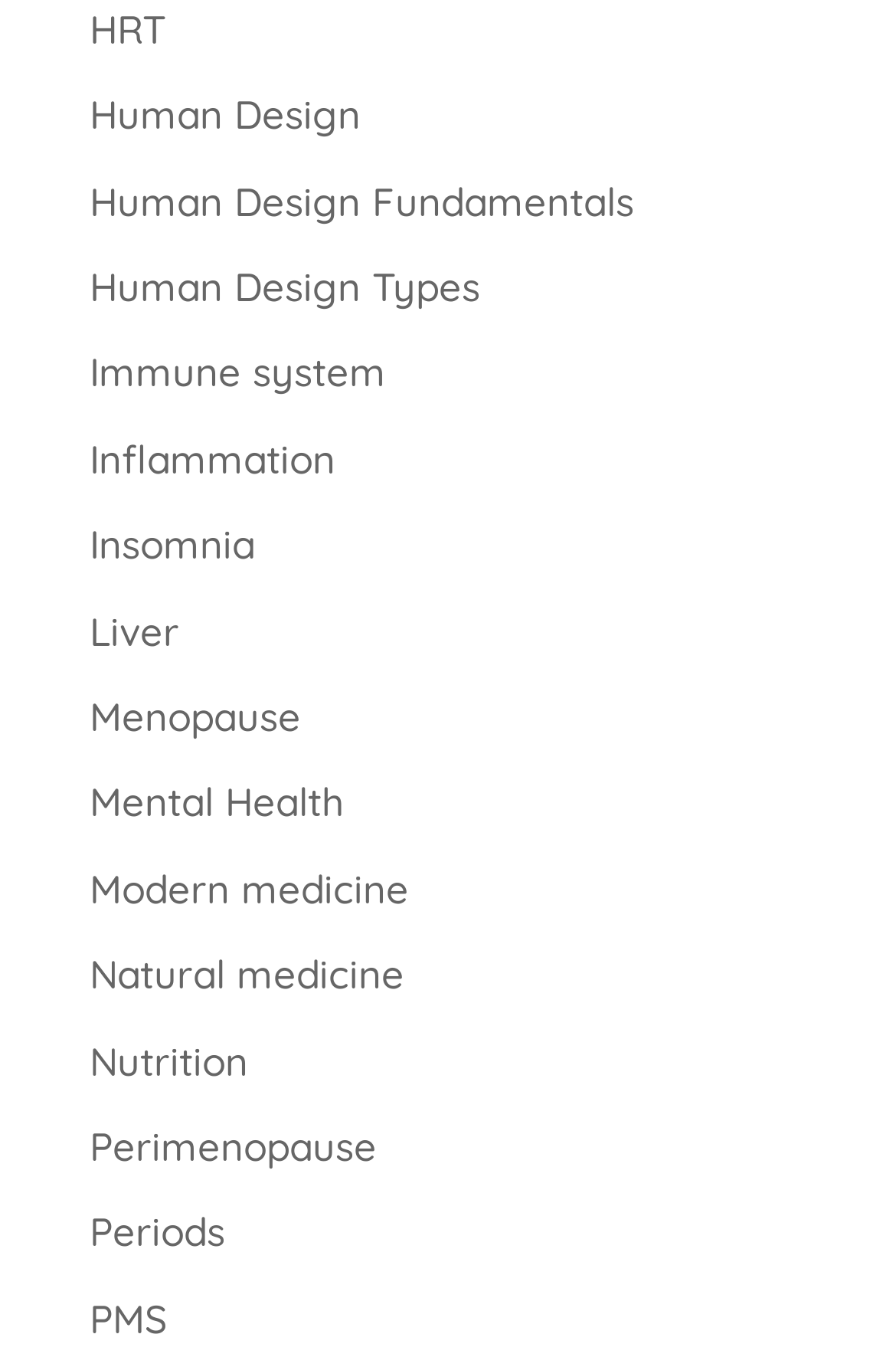Pinpoint the bounding box coordinates of the element to be clicked to execute the instruction: "Read about Menopause".

[0.1, 0.51, 0.336, 0.545]